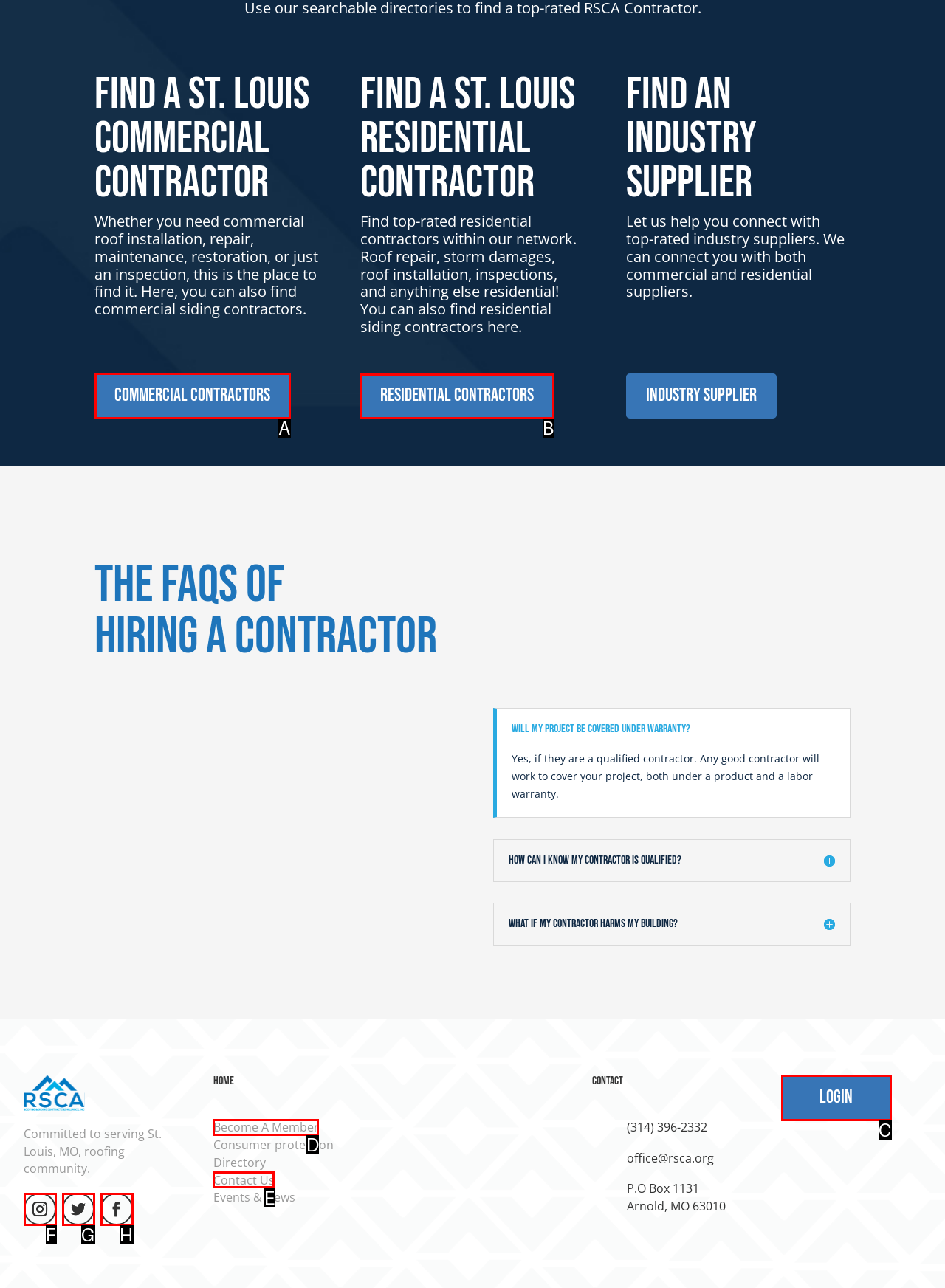Tell me which one HTML element I should click to complete the following task: Learn about residential contractors Answer with the option's letter from the given choices directly.

B